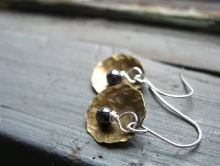Use a single word or phrase to answer the following:
What is at the center of each earring?

Polished hematite pearl